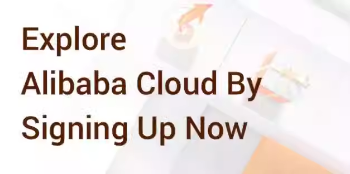What visual elements are subtly hinted in the backdrop?
Examine the image and give a concise answer in one word or a short phrase.

Arrows